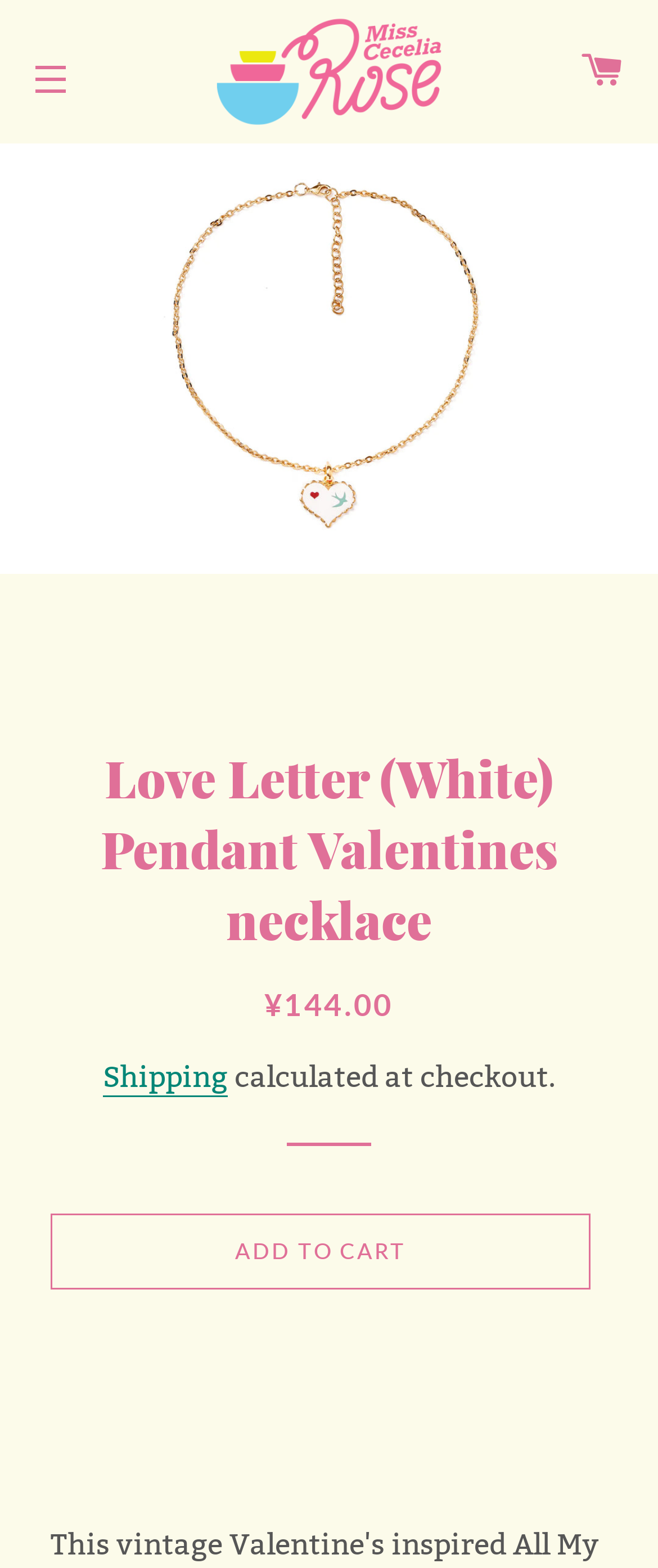Summarize the contents and layout of the webpage in detail.

This webpage is about a product, specifically a Valentine's Day-inspired pendant necklace called "Love Letter (White) Pendant Valentines necklace" from Miss Cecelia Rose. At the top left, there is a button for site navigation, and next to it, a link to the brand's homepage, accompanied by a small logo image. On the top right, there is a link to the shopping cart.

Below the navigation section, there is a large image of the product, taking up most of the width of the page. Underneath the image, the product name is displayed as a heading, followed by the regular price of ¥144.00.

On the left side of the product information, there is a link to the shipping details, which indicates that the shipping cost will be calculated at checkout. A horizontal separator line divides the product information from the call-to-action section.

At the bottom of the page, there is a prominent "ADD TO CART" button, encouraging customers to make a purchase. Overall, the webpage is focused on showcasing the product and providing essential details for customers to make an informed purchase.